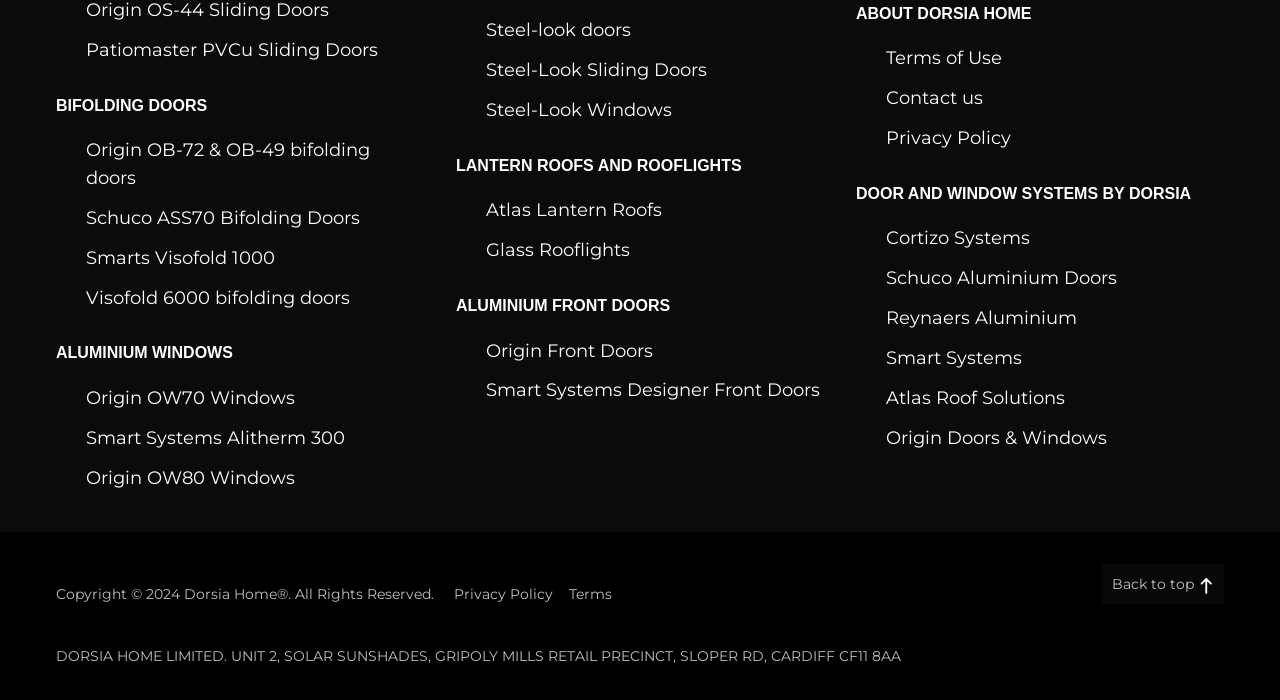Reply to the question below using a single word or brief phrase:
What is the category of Origin OW70?

Aluminium Windows